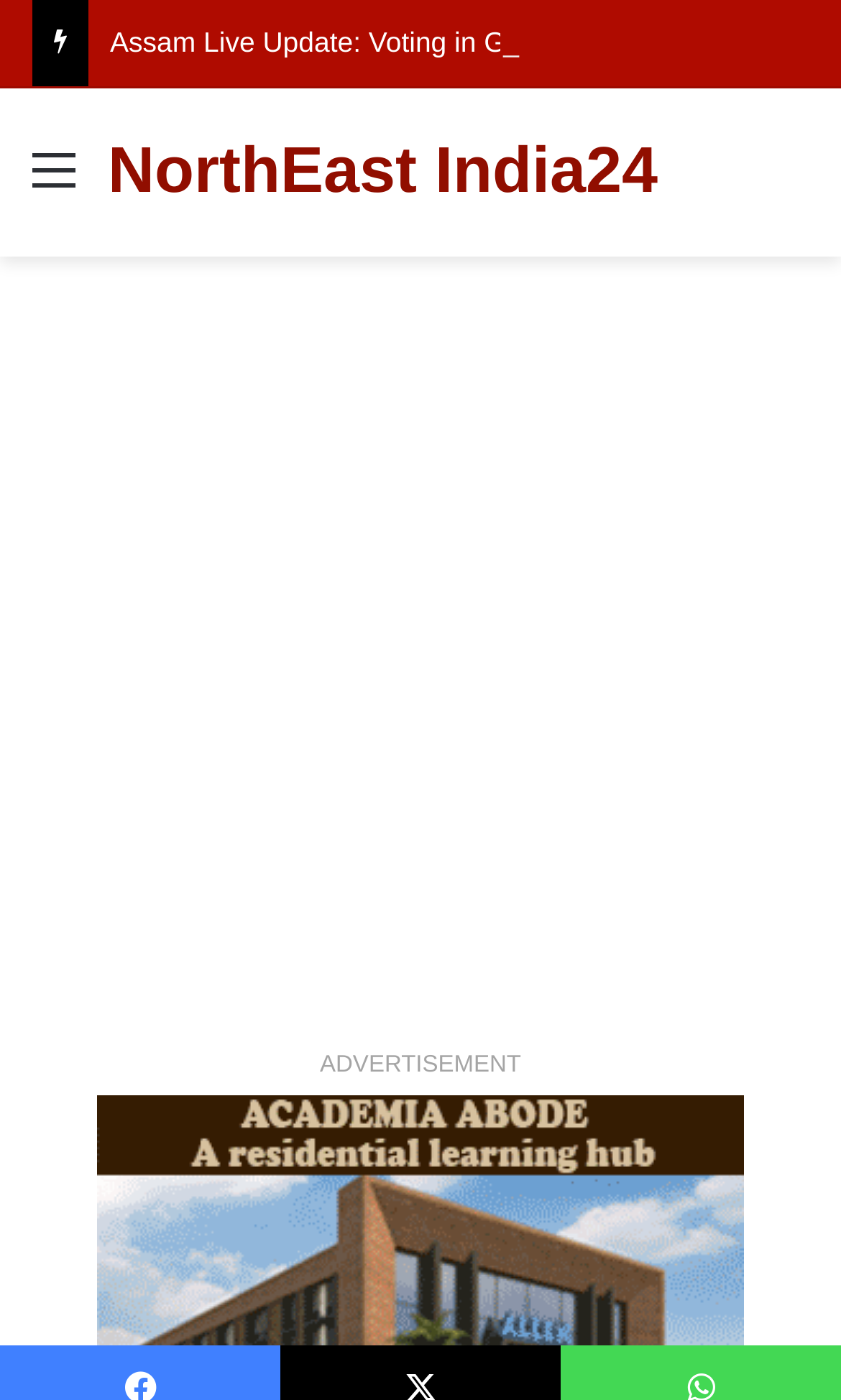What is the name of the bridge inaugurated by Rajnath Singh?
Refer to the image and respond with a one-word or short-phrase answer.

Siyom Bridge